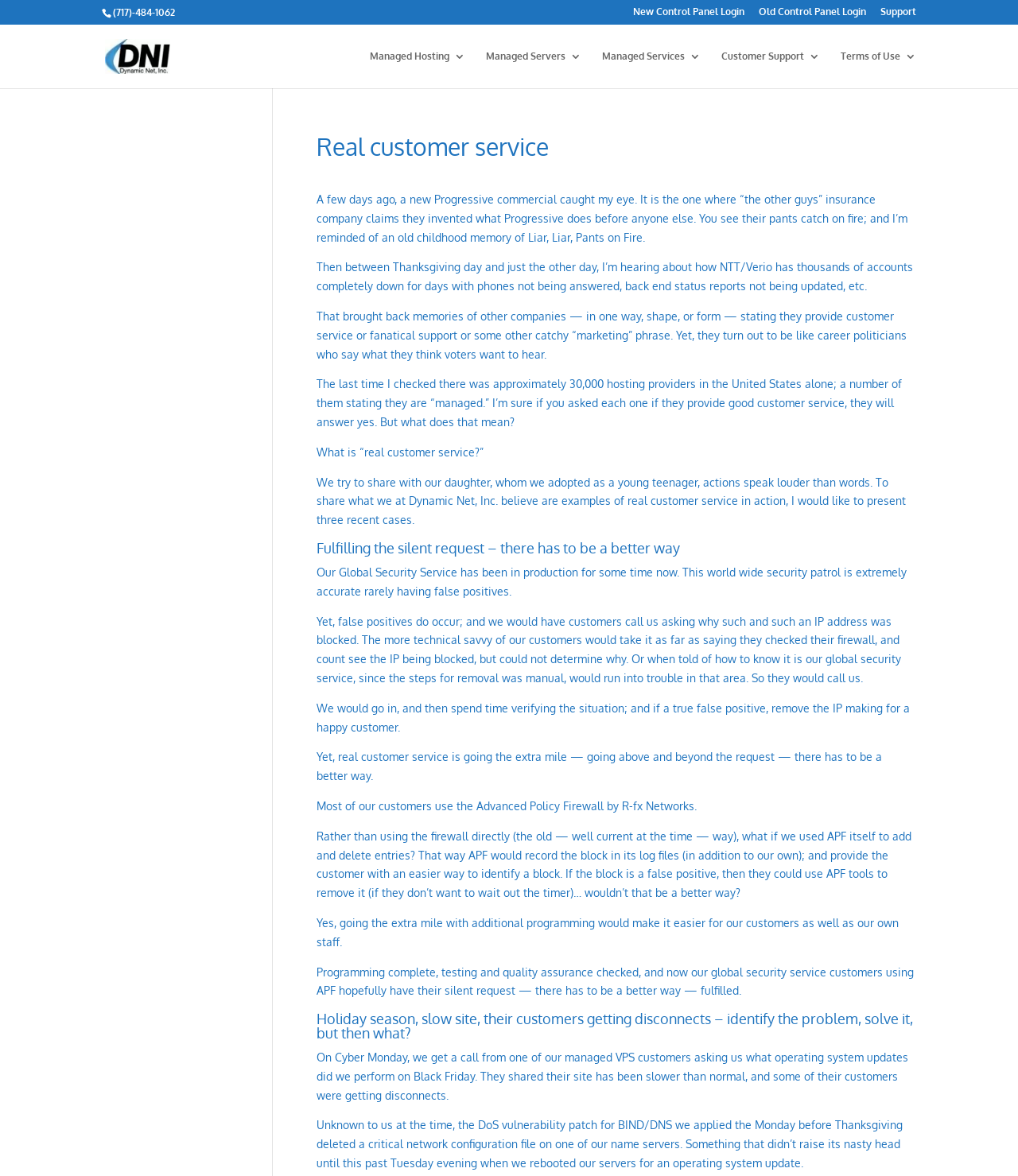Provide an in-depth caption for the elements present on the webpage.

The webpage is about DynamicNet, Inc. and its focus on providing real customer service. At the top, there is a phone number "(717)-484-1062" and three links to log in to control panels. Below that, there is a link to the company's website and an image of the company's logo. 

On the left side, there are several links to different services offered by the company, including managed hosting, managed servers, managed services, customer support, and terms of use. 

The main content of the webpage is a blog post or article that discusses the importance of real customer service. The article starts with a heading "Real customer service" and then shares a personal anecdote about a Progressive commercial. The author then discusses how many companies claim to provide good customer service but fail to deliver. 

The article then shares three recent cases of how DynamicNet, Inc. has provided real customer service to its clients. The first case is about a global security service that was causing false positives, and the company went the extra mile to make it easier for customers to identify and remove blocks. 

The second case is about a managed VPS customer who experienced slow site speeds and customer disconnects during the holiday season. The company identified the problem, solved it, and then went above and beyond to ensure the customer's issue was fully resolved. 

Throughout the article, there are several links to other websites and services, including a Progressive commercial, a blog post titled "Liar, Liar, Pants on Fire", and a link to the Advanced Policy Firewall by R-fx Networks.